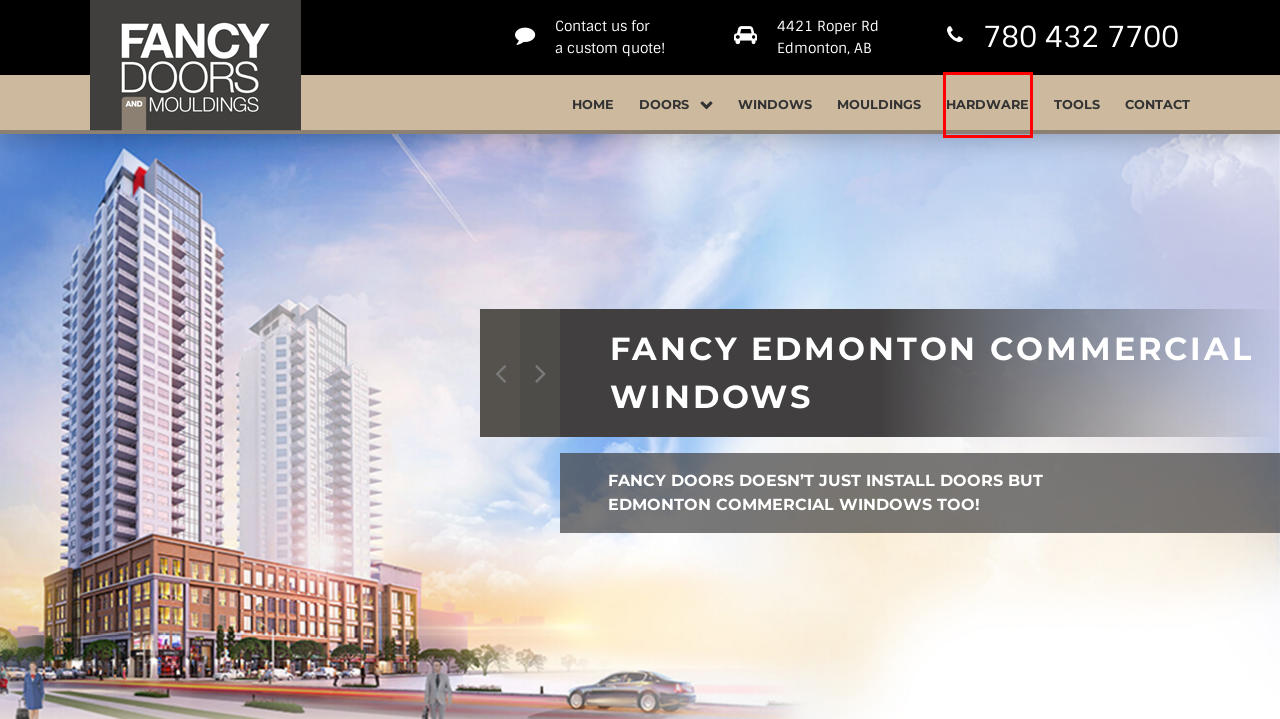You have a screenshot of a webpage where a red bounding box highlights a specific UI element. Identify the description that best matches the resulting webpage after the highlighted element is clicked. The choices are:
A. Edmonton Windows Installation | Fancy Doors and Windows Edmonton
B. Edmonton Web Design & Development Company | Web3
C. Edmonton Door Mouldings in Alberta | Fancy Doors & Mouldings Ltd.
D. Tools - Fancy Doors & Mouldings Ltd.
E. Door Knobs, Locks and Hardware in Edmonton, Alberta | Fancy Doors
F. Contact - Fancy Doors & Mouldings Ltd.
G. Edmonton Shaker Doors and Shaker Style Door Supplier | Fancy Doors
H. Site Map - Fancy Doors & Mouldings Ltd.

E